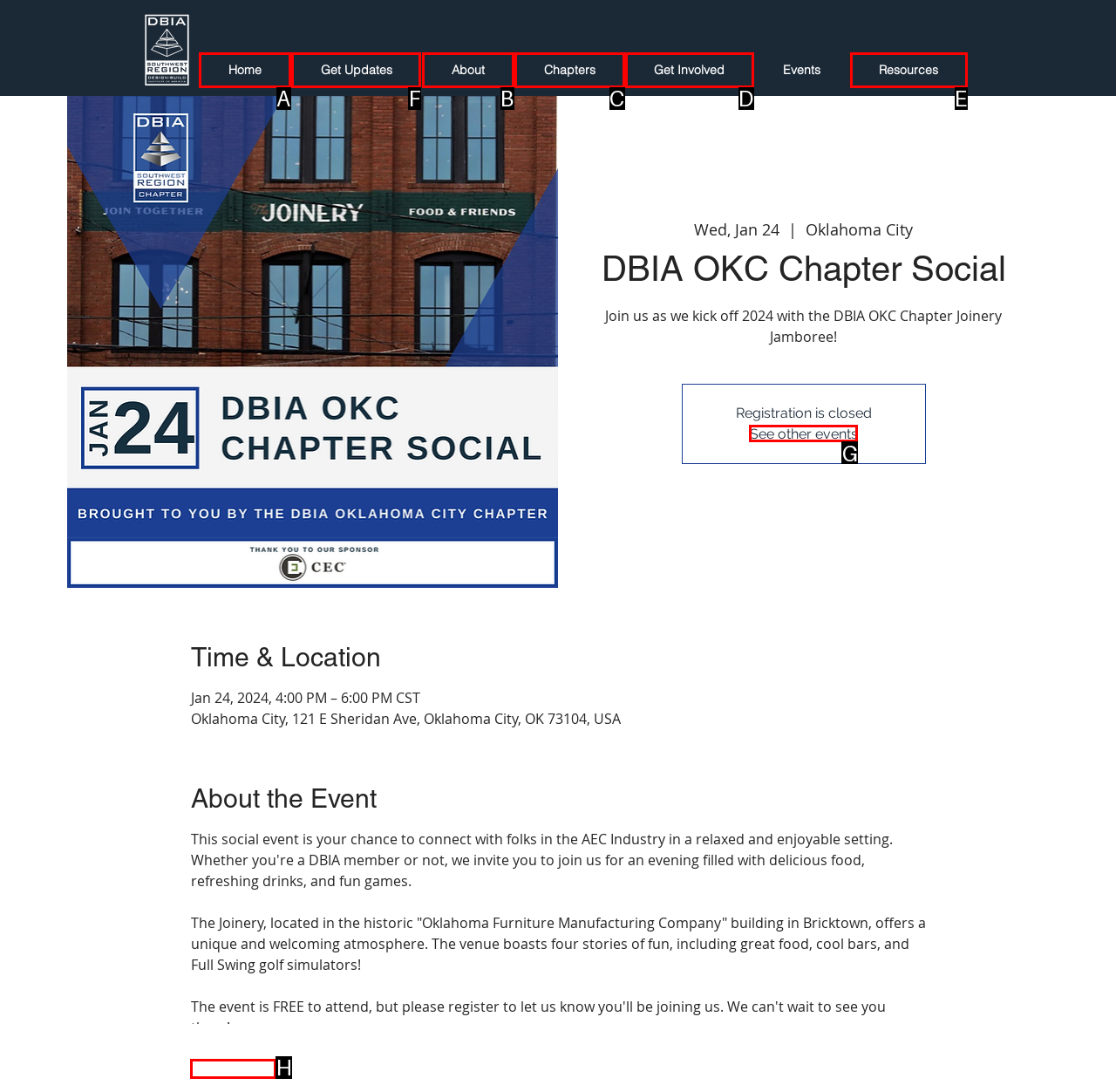Determine which HTML element to click for this task: Get updates Provide the letter of the selected choice.

F